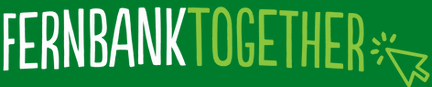Generate an elaborate description of what you see in the image.

The image features a vibrant green banner with the text "FERNBANK TOGETHER" prominently displayed. The word "FERNBANK" is rendered in bold white letters, while "TOGETHER" is styled in a lighter green hue, adding visual contrast. Accompanying the text is a playful graphic of a mouse cursor, symbolizing connectivity and engagement, which reinforces the theme of community. This imagery is indicative of unity and collaboration, perfect for the context of Fernbank Elementary, fostering a sense of togetherness among students, parents, and staff.